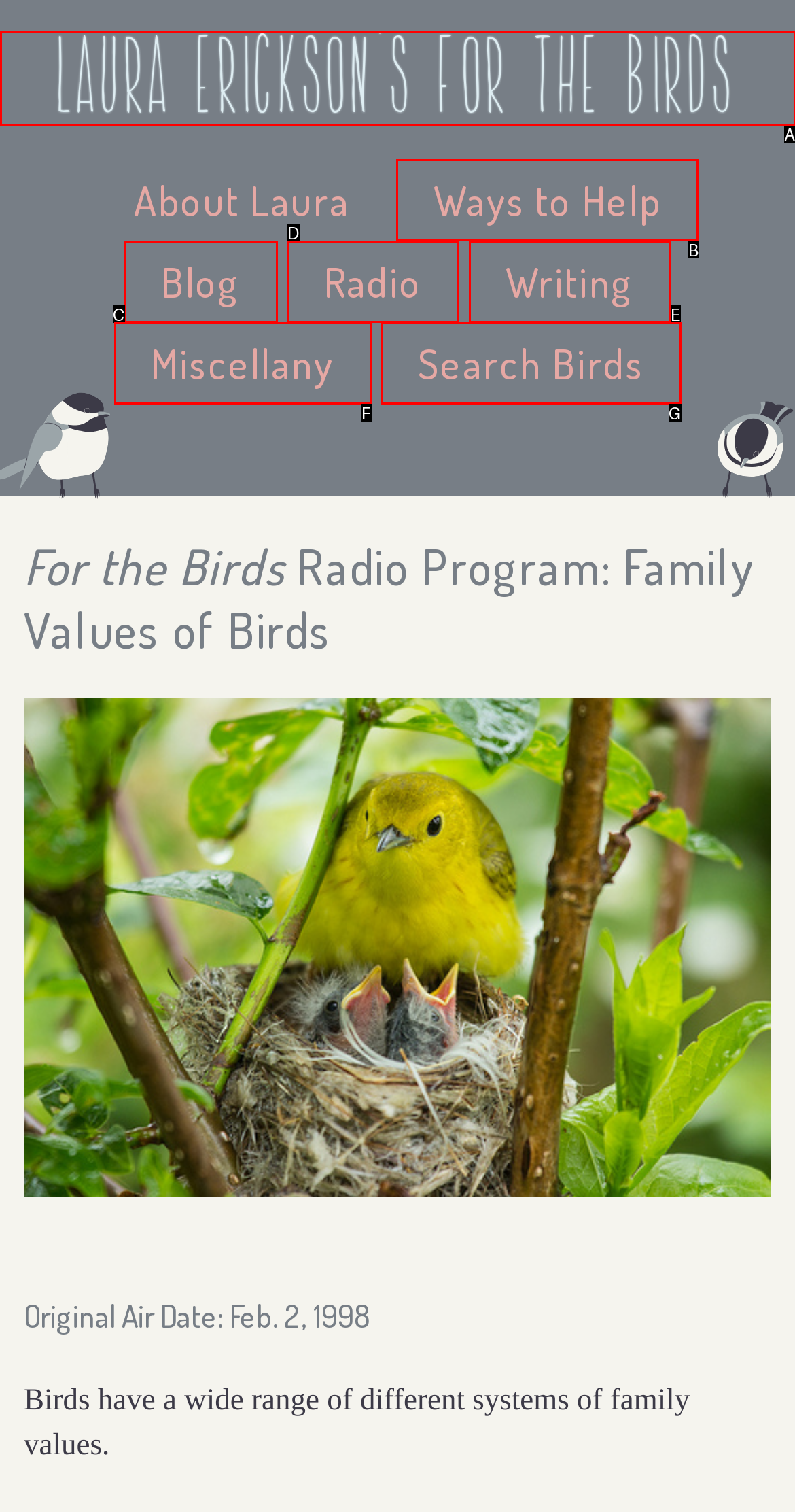Given the description: Laura Erickson's For the Birds, select the HTML element that matches it best. Reply with the letter of the chosen option directly.

A